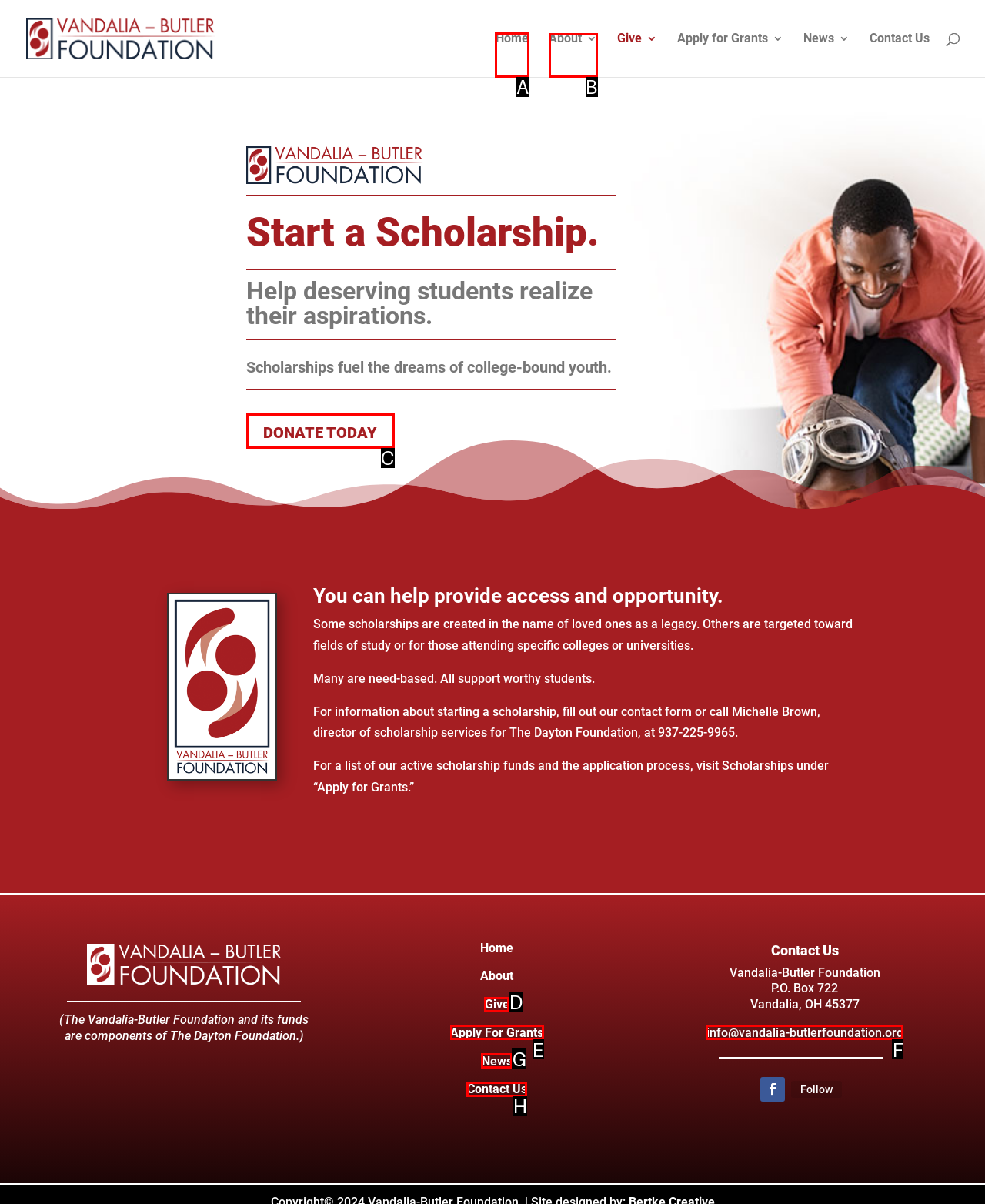Out of the given choices, which letter corresponds to the UI element required to Click the 'Home' link? Answer with the letter.

A